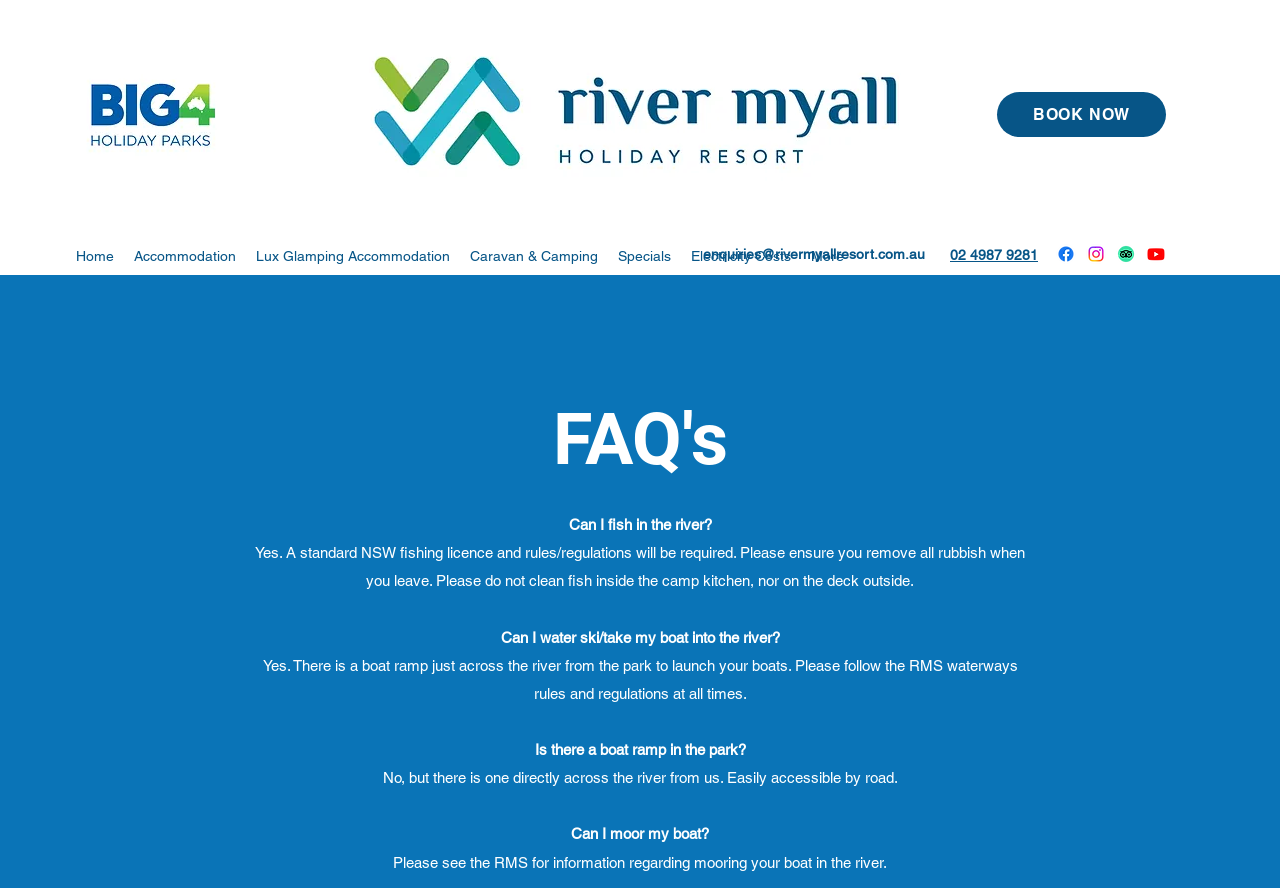Locate the bounding box coordinates of the segment that needs to be clicked to meet this instruction: "Click the BOOK NOW link".

[0.779, 0.104, 0.911, 0.154]